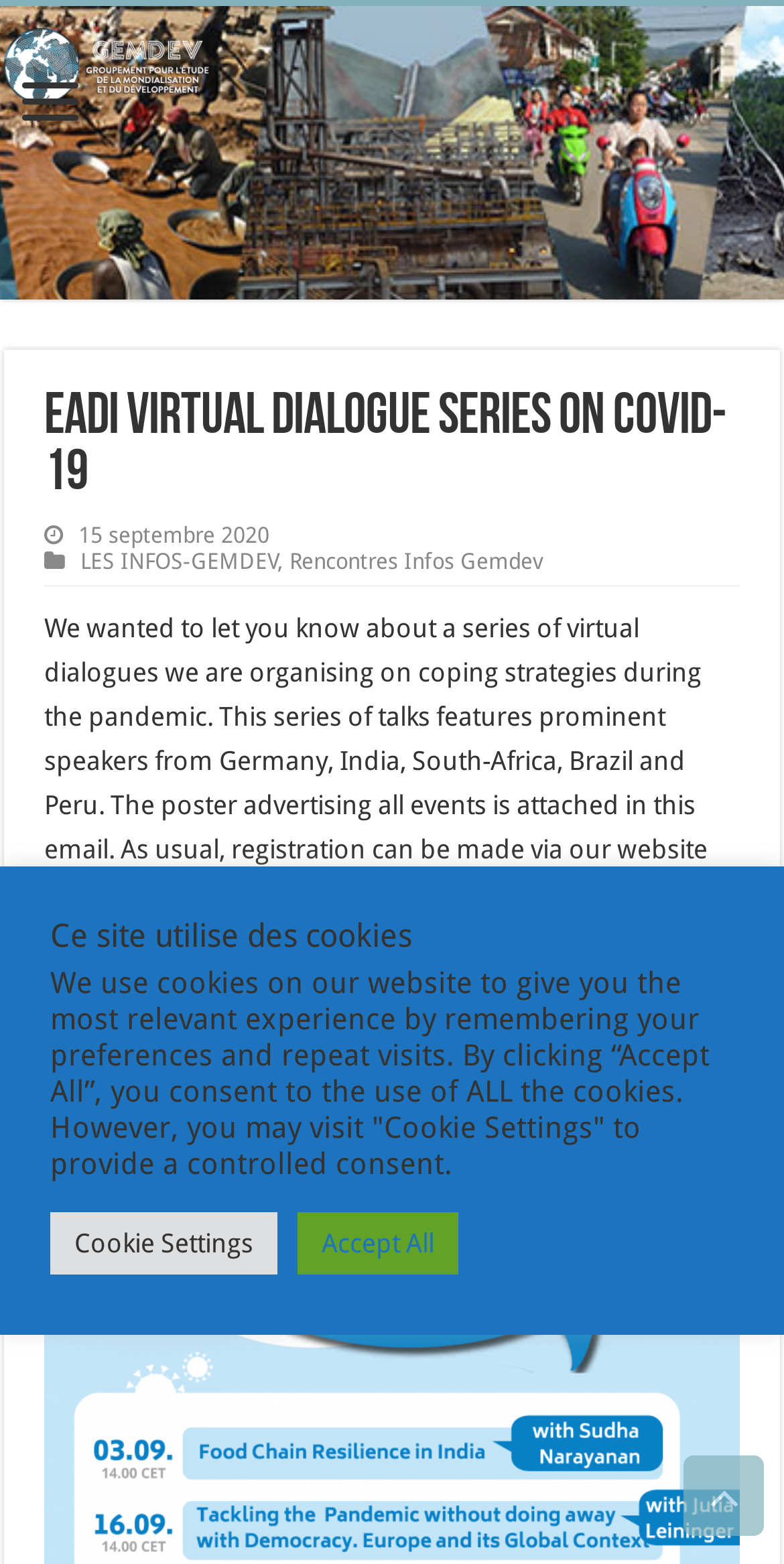Identify the bounding box coordinates for the UI element described as follows: "Gemdev". Ensure the coordinates are four float numbers between 0 and 1, formatted as [left, top, right, bottom].

[0.005, 0.004, 0.995, 0.081]